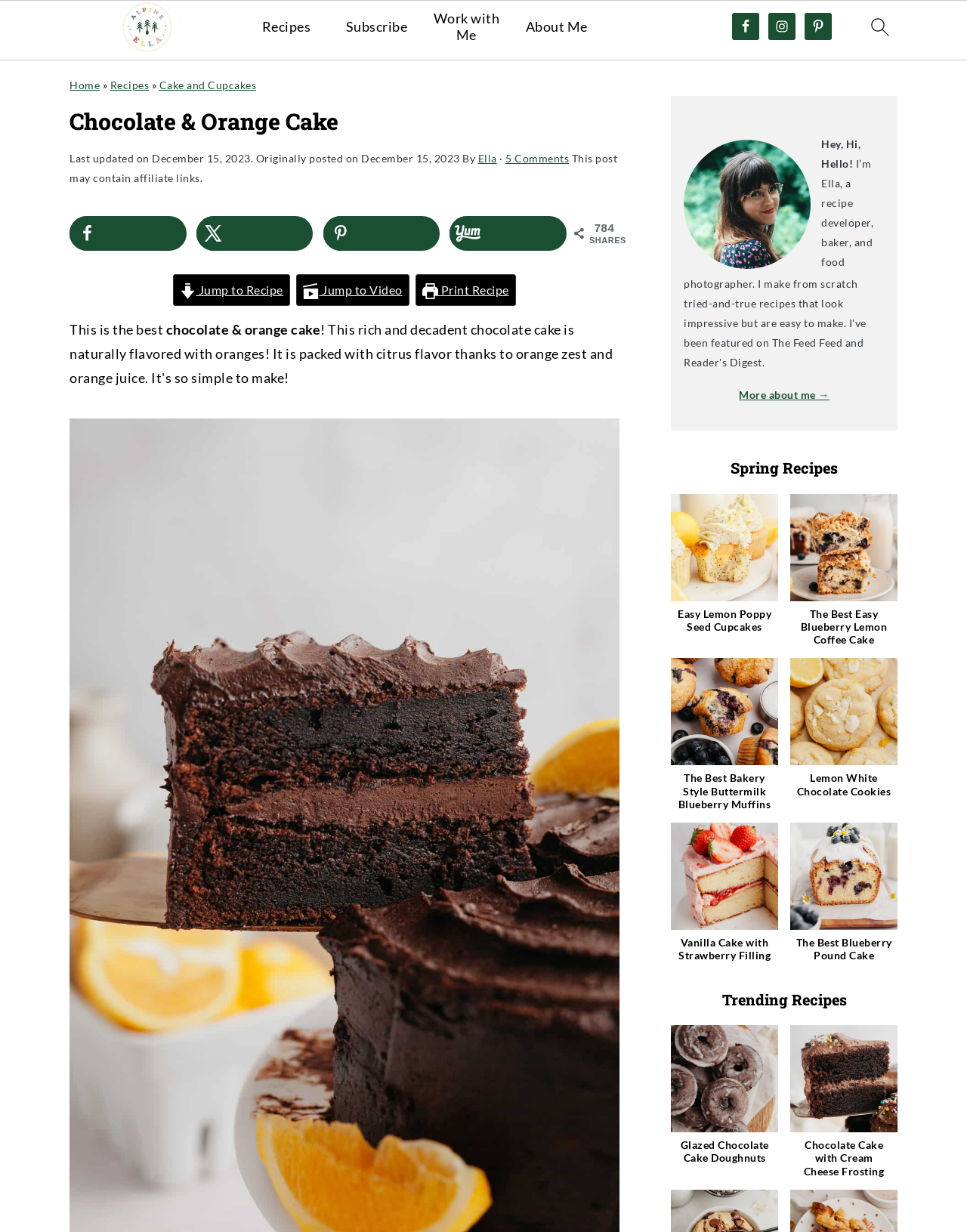Please find the bounding box coordinates of the section that needs to be clicked to achieve this instruction: "read more about me".

[0.764, 0.315, 0.858, 0.326]